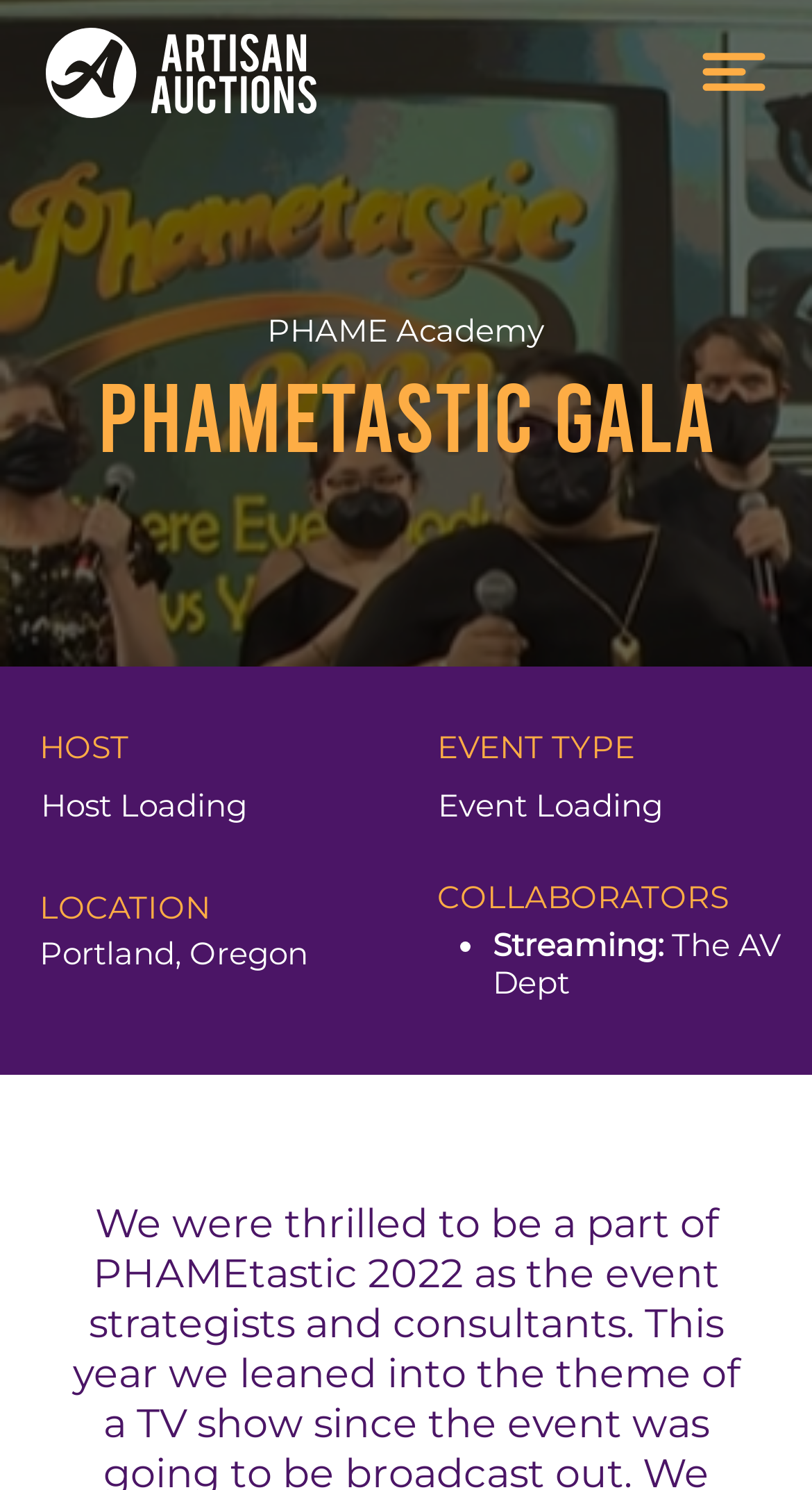Summarize the webpage in an elaborate manner.

The webpage appears to be an event page for PHAMEtastic Gala, hosted by PHAME Academy. At the top, there is a link on the left side and a button on the right side. Below the button, the title "PHAMEtastic Gala" is prominently displayed, followed by the subtitle "PHAME Academy". 

On the left side of the page, there are three sections of information. The first section displays the location of the event, "Portland, Oregon". The second section is labeled "HOST" and has a loading message, indicating that the host information is being loaded. The third section is labeled "EVENT TYPE" and also has a loading message, suggesting that the event type information is being loaded.

On the right side of the page, there is a section labeled "COLLABORATORS" with a list of collaborators, including "Streaming: The AV Dept".